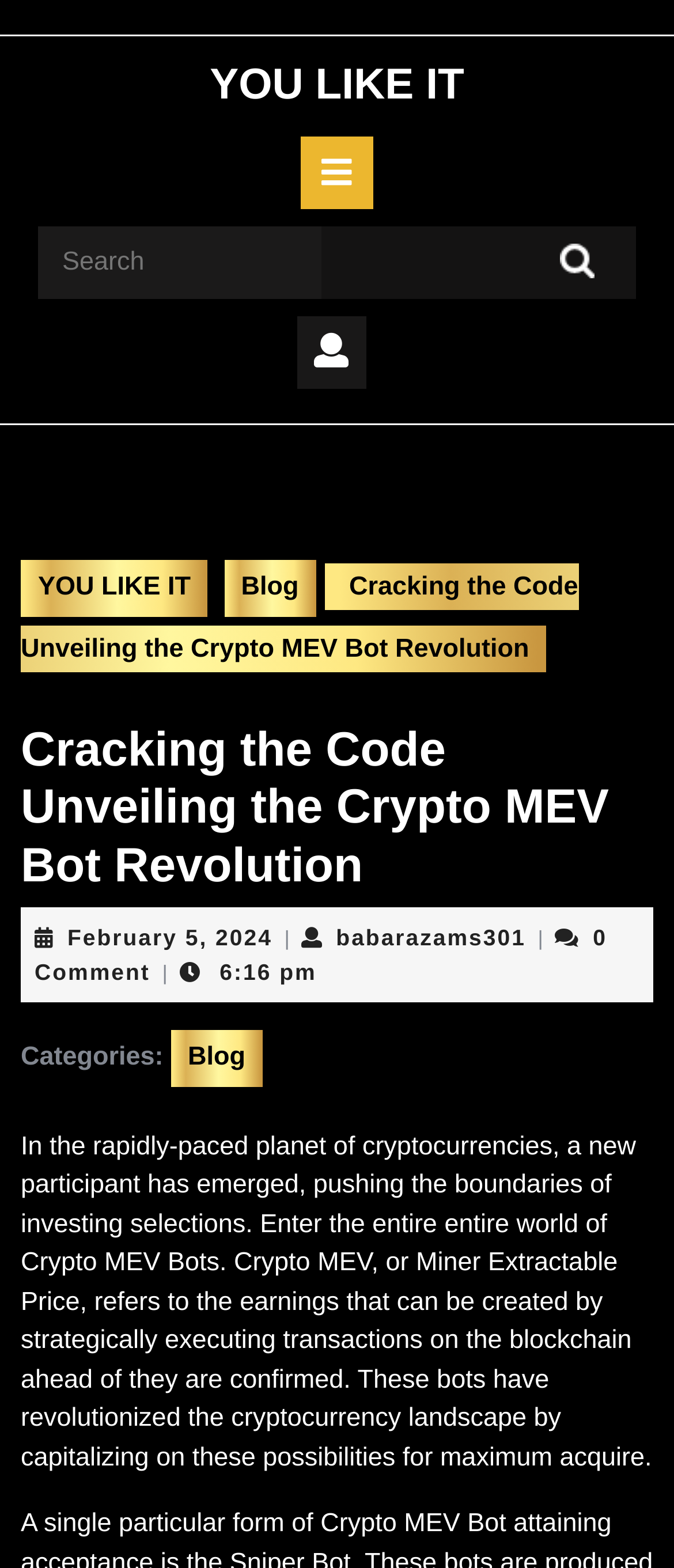Provide a brief response to the question below using one word or phrase:
Who is the author of the article?

babarazams301